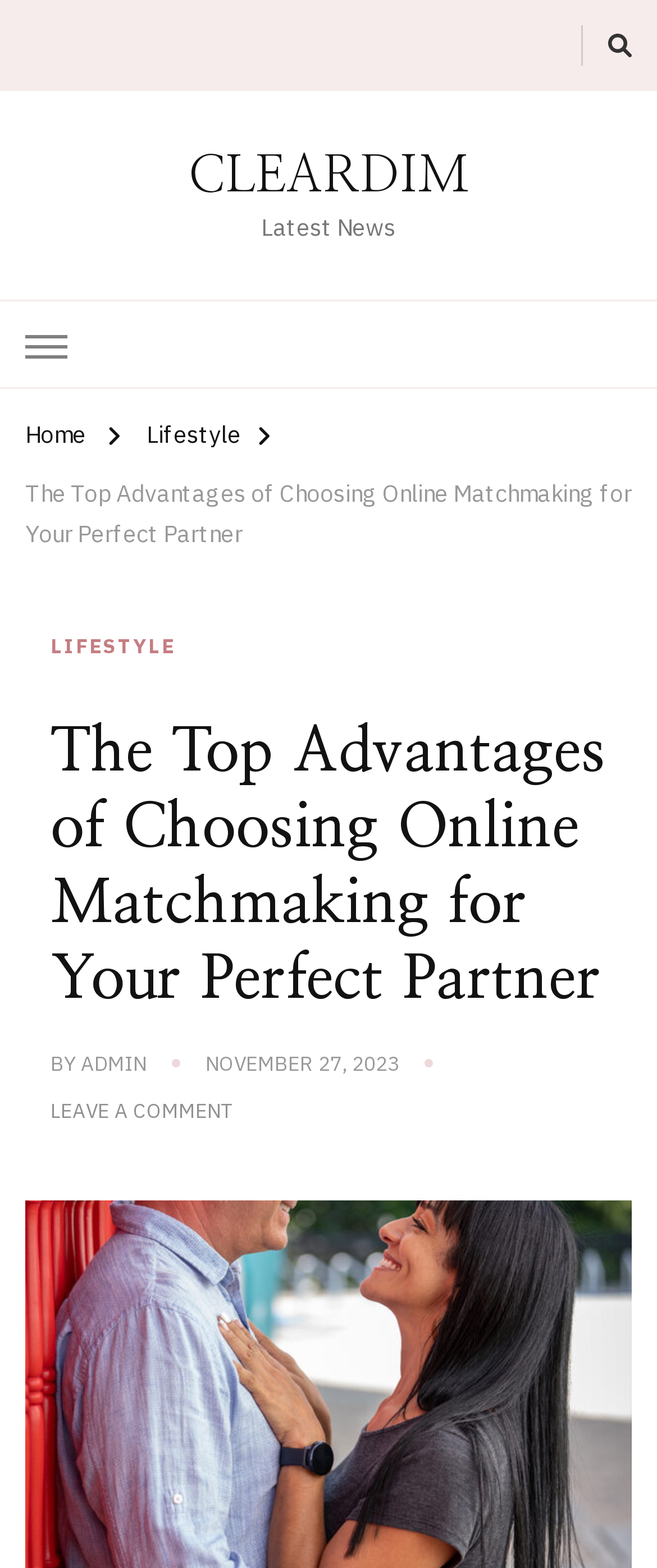Please locate the UI element described by "Lifestyle" and provide its bounding box coordinates.

[0.223, 0.265, 0.367, 0.296]